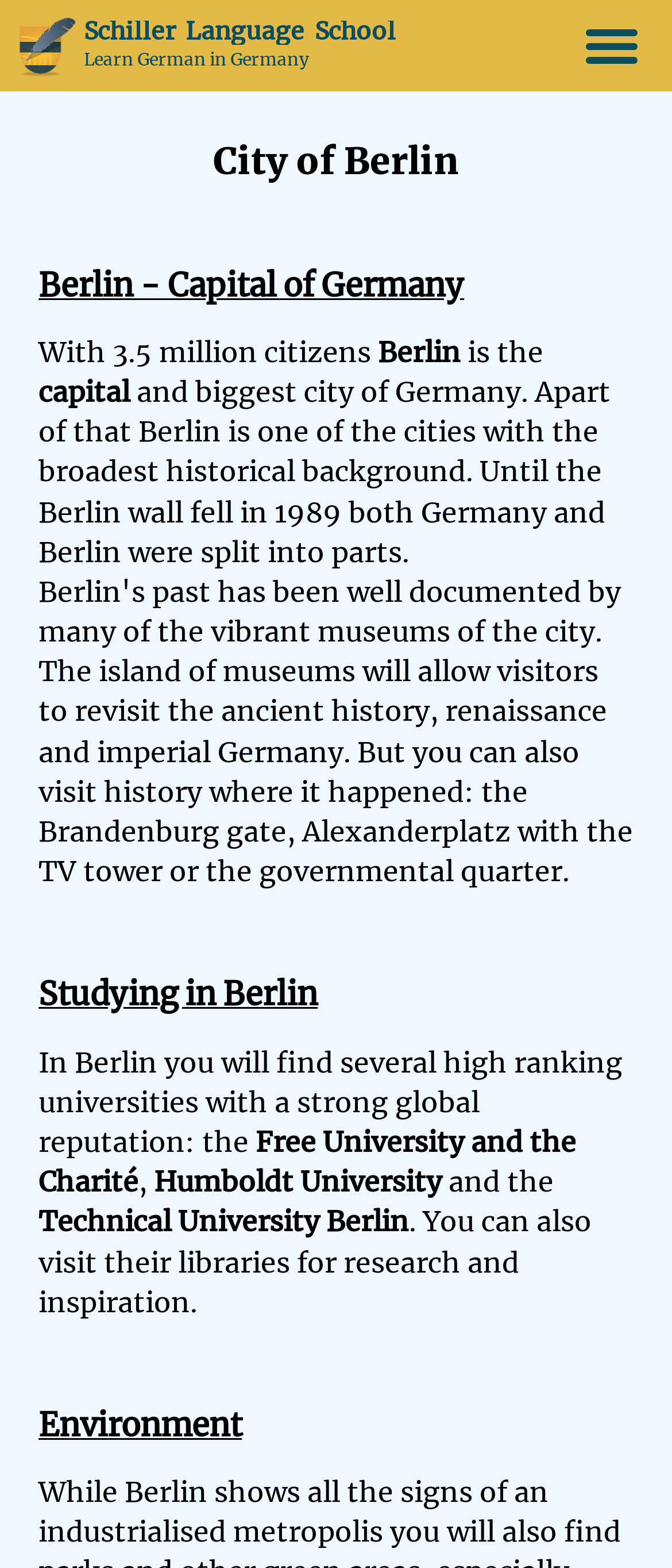Please identify the bounding box coordinates of the clickable element to fulfill the following instruction: "Click on the link to navigate to the previous post". The coordinates should be four float numbers between 0 and 1, i.e., [left, top, right, bottom].

None